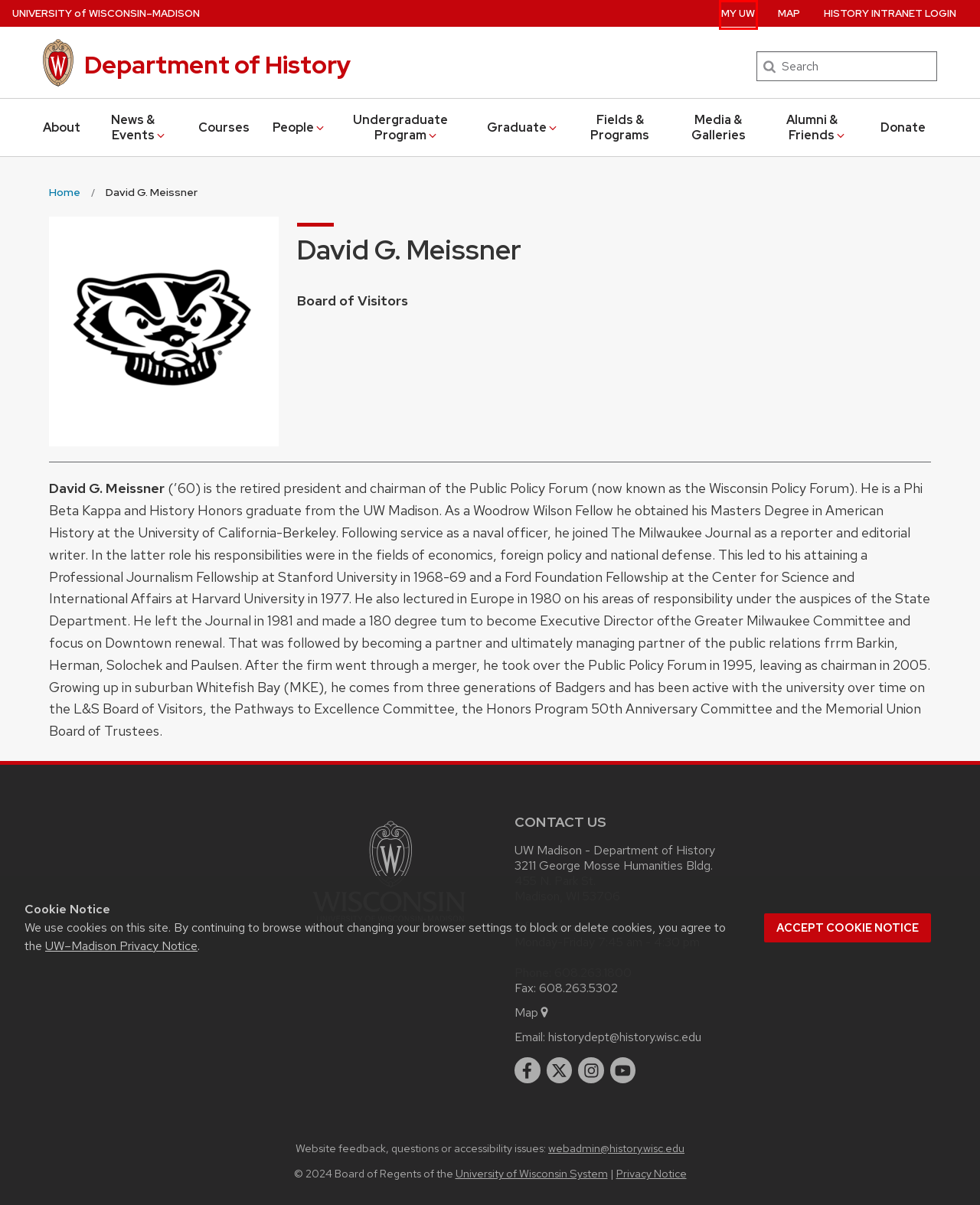Look at the screenshot of a webpage where a red rectangle bounding box is present. Choose the webpage description that best describes the new webpage after clicking the element inside the red bounding box. Here are the candidates:
A. University of Wisconsin-Madison Login
B. Campus Map | University of Wisconsin–Madison
C. Supporting Excellence – Department of History – UW–Madison
D. Courses – Department of History – UW–Madison
E. Universities of Wisconsin - Unlimited Opportunity
F. People – Department of History – UW–Madison
G. University of Wisconsin–Madison
H. Privacy Notice - University of Wisconsin–Madison

A